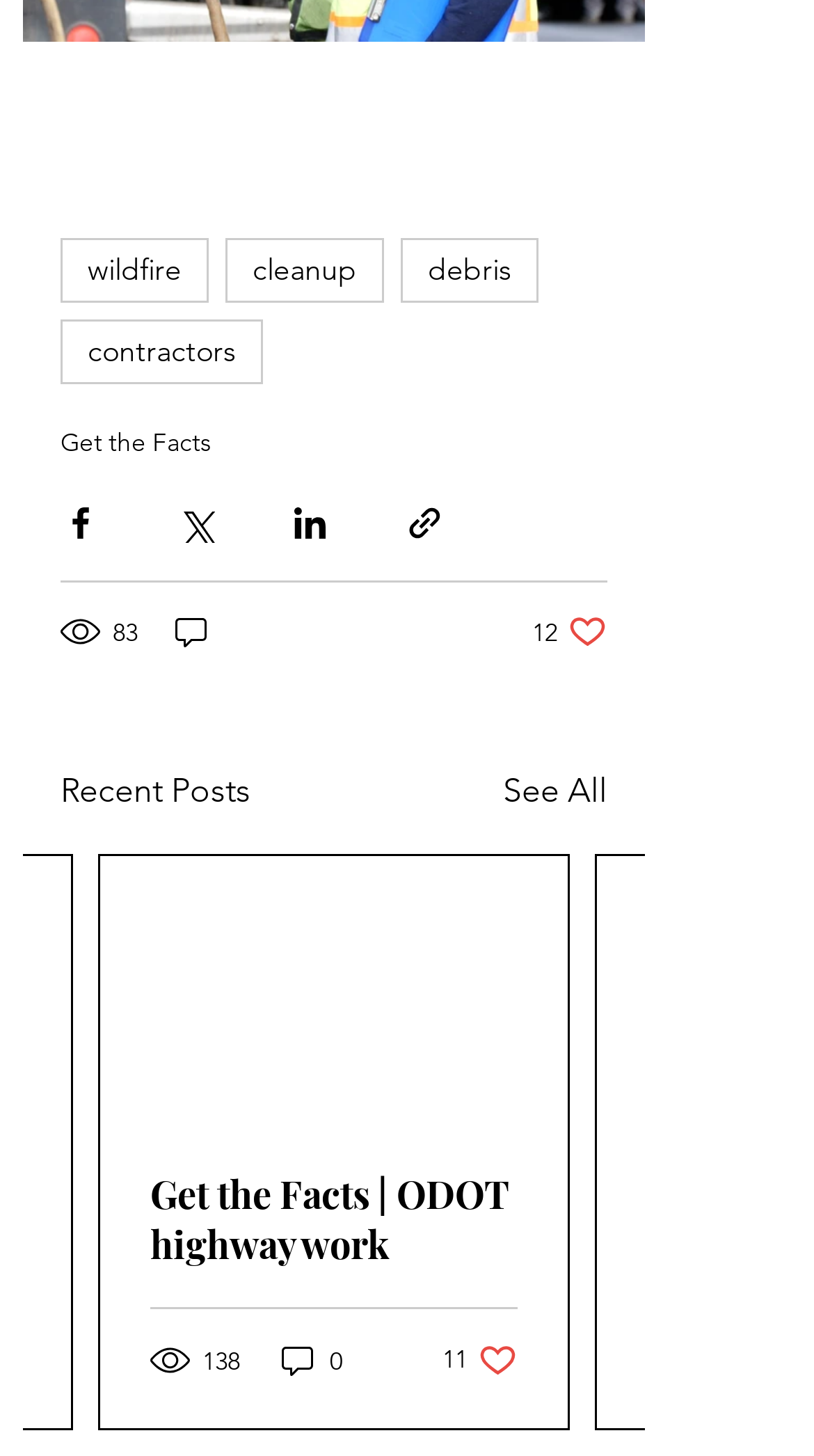Determine the bounding box coordinates of the area to click in order to meet this instruction: "Click on the 'Get the Facts' link".

[0.074, 0.293, 0.259, 0.314]